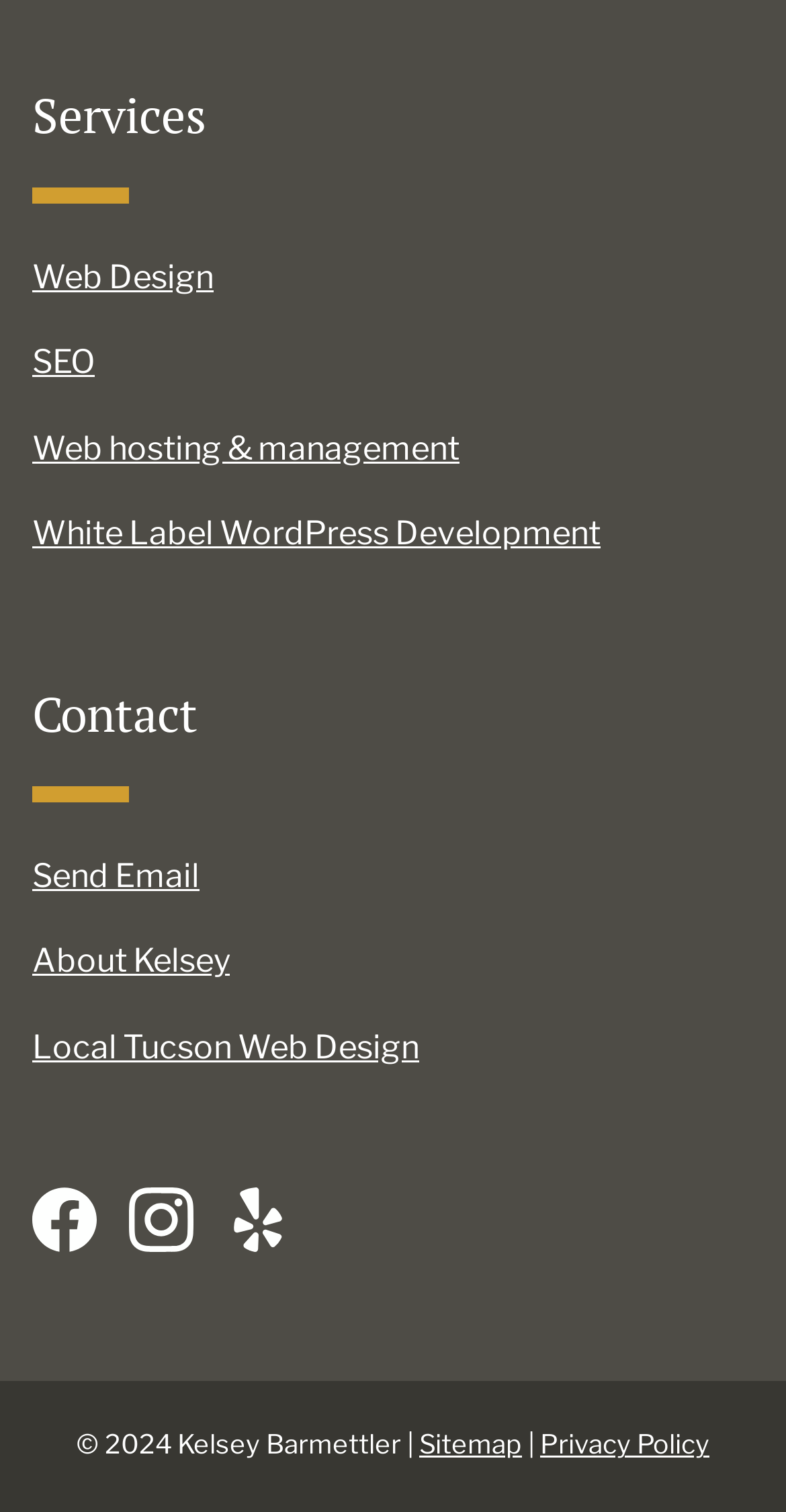Find the bounding box of the web element that fits this description: "Privacy Policy".

[0.687, 0.945, 0.903, 0.966]